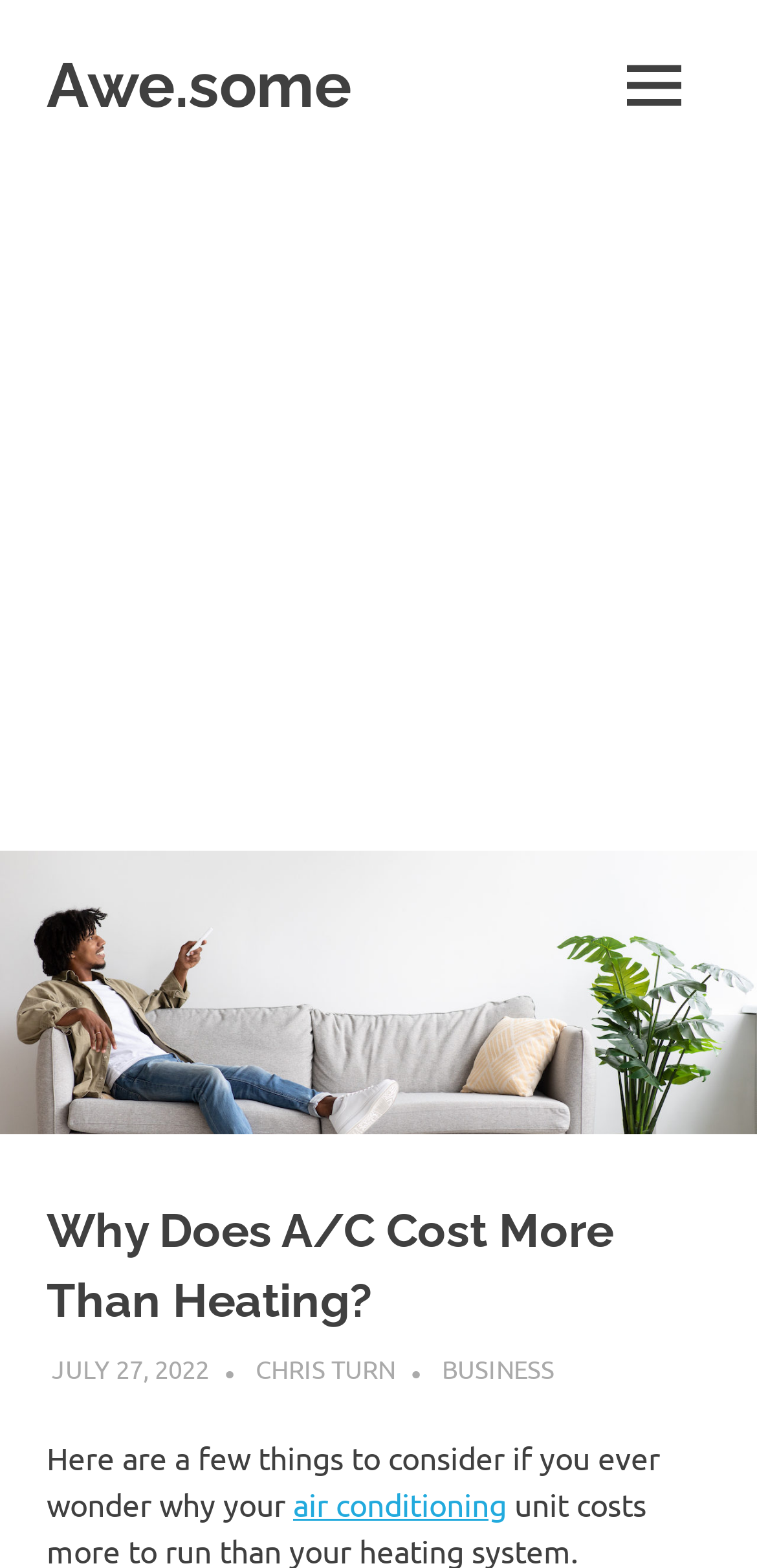What is the category of this article?
Kindly offer a comprehensive and detailed response to the question.

I found the category by looking at the section below the main heading, where it says 'BUSINESS' with a link. This is a common pattern on websites to indicate the category or topic of an article.